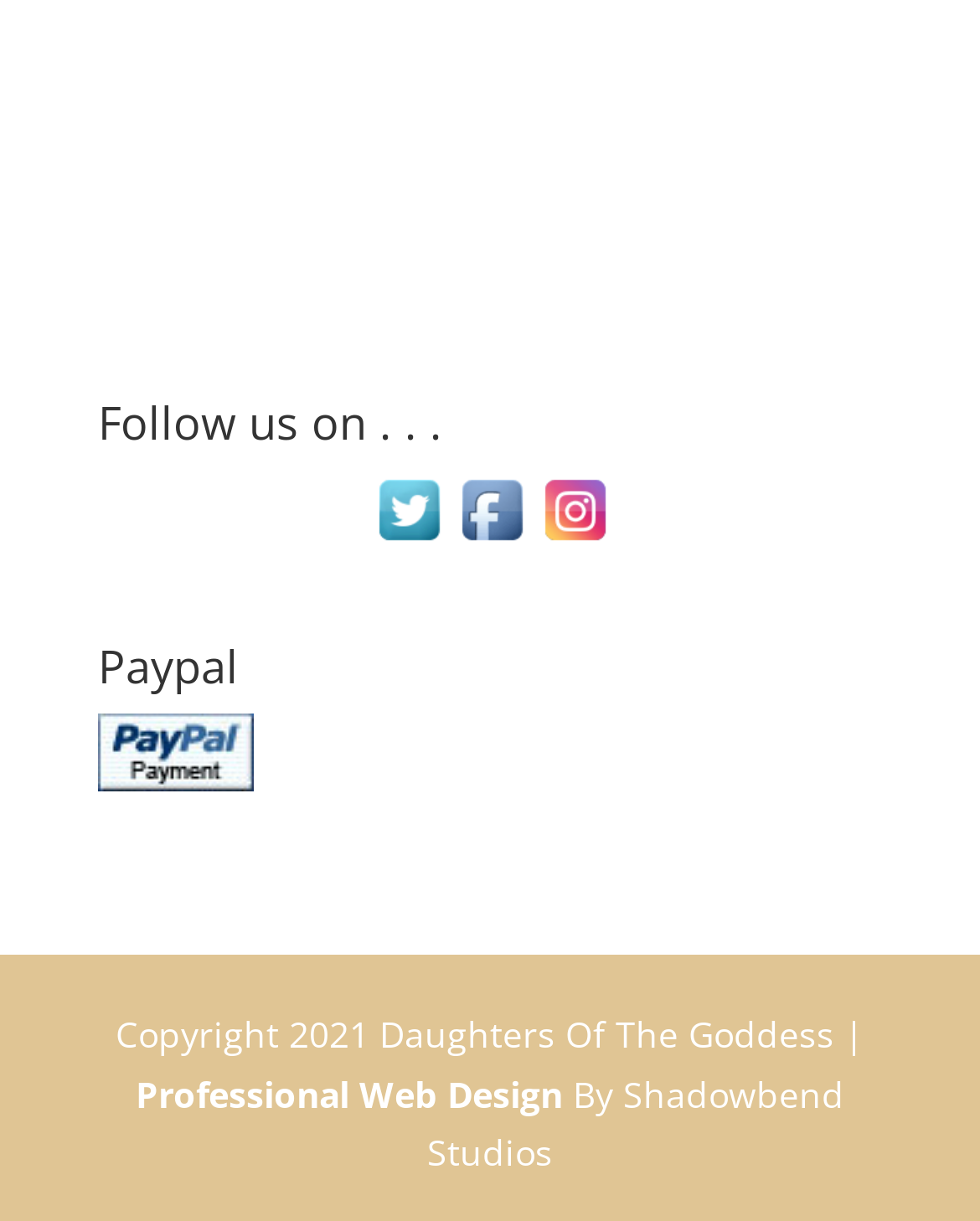What is the year of copyright?
Utilize the image to construct a detailed and well-explained answer.

I looked for the text that mentions the year of copyright and found the text 'Copyright 2021 Daughters Of The Goddess |' at the bottom of the page, which indicates that the year of copyright is 2021.